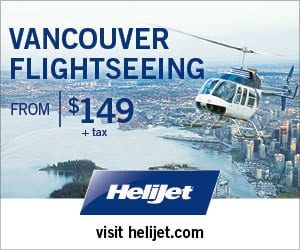Give a short answer using one word or phrase for the question:
What is the focus of the helicopter tour?

Vancouver